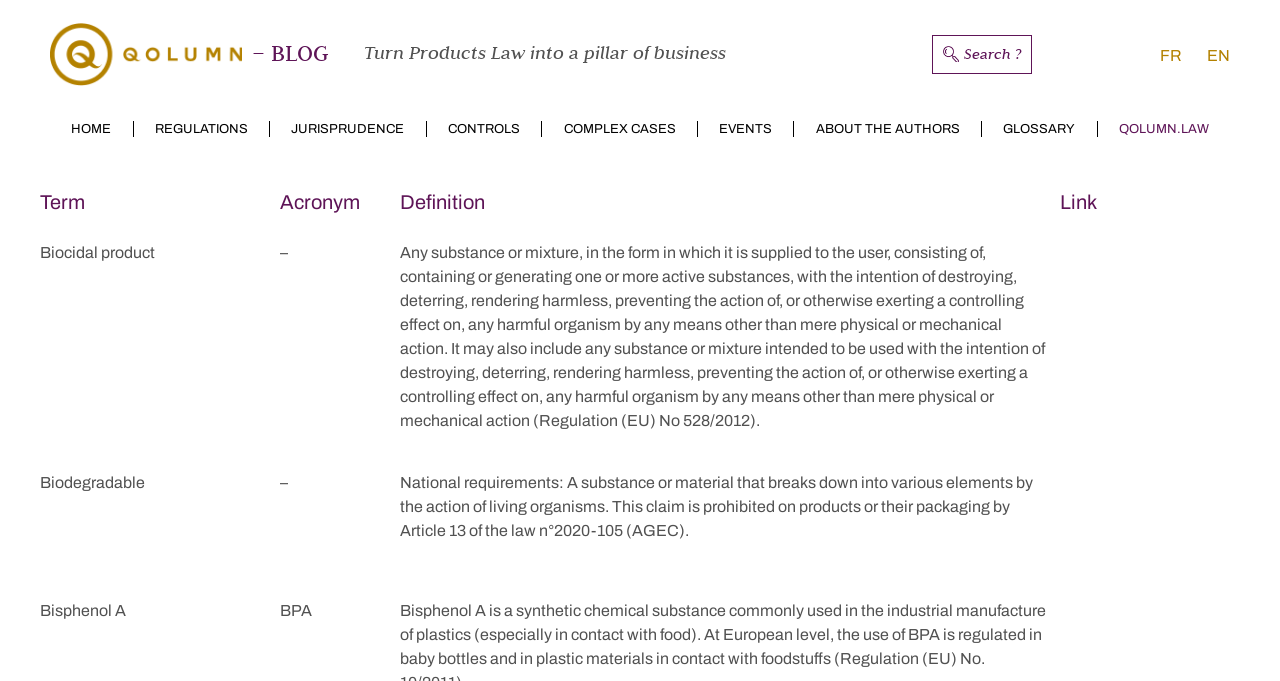Respond to the following question using a concise word or phrase: 
What is the term defined as 'Any substance or mixture, in the form in which it is supplied to the user, consisting of, containing or generating one or more active substances...'?

Biocidal product